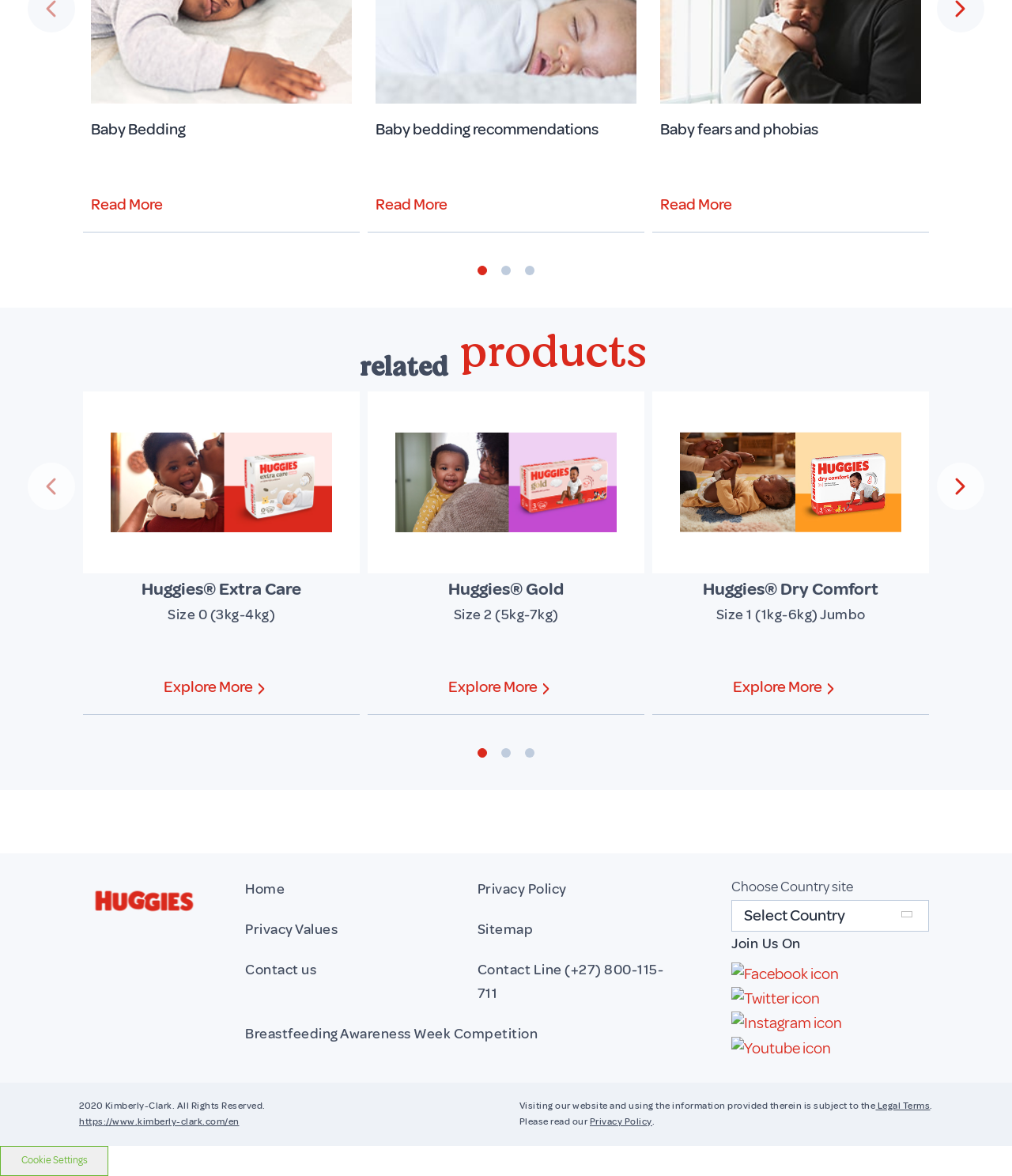Can you show the bounding box coordinates of the region to click on to complete the task described in the instruction: "Go to the next page"?

[0.926, 0.393, 0.973, 0.434]